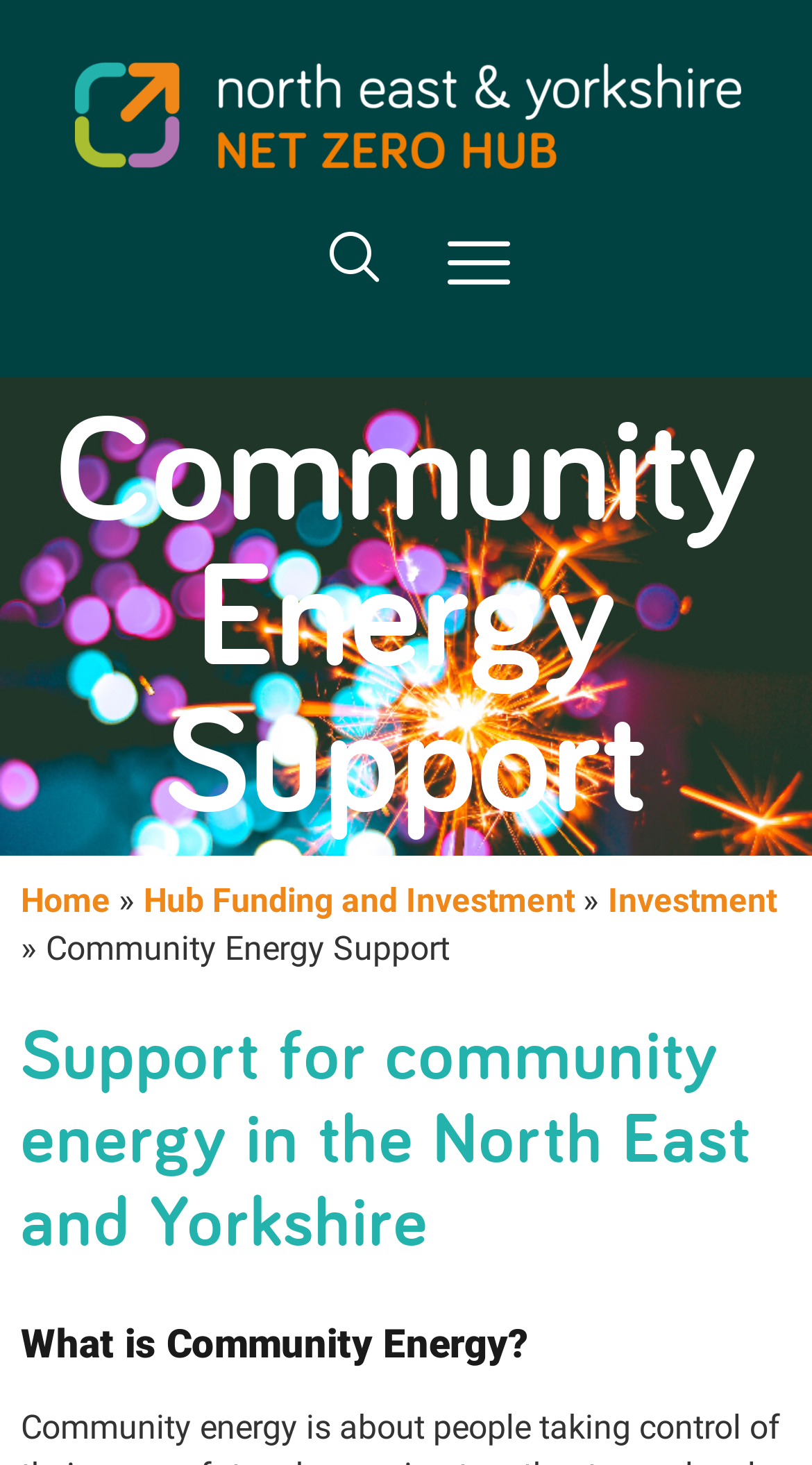What is the second heading on the webpage?
Please look at the screenshot and answer using one word or phrase.

Support for community energy in the North East and Yorkshire